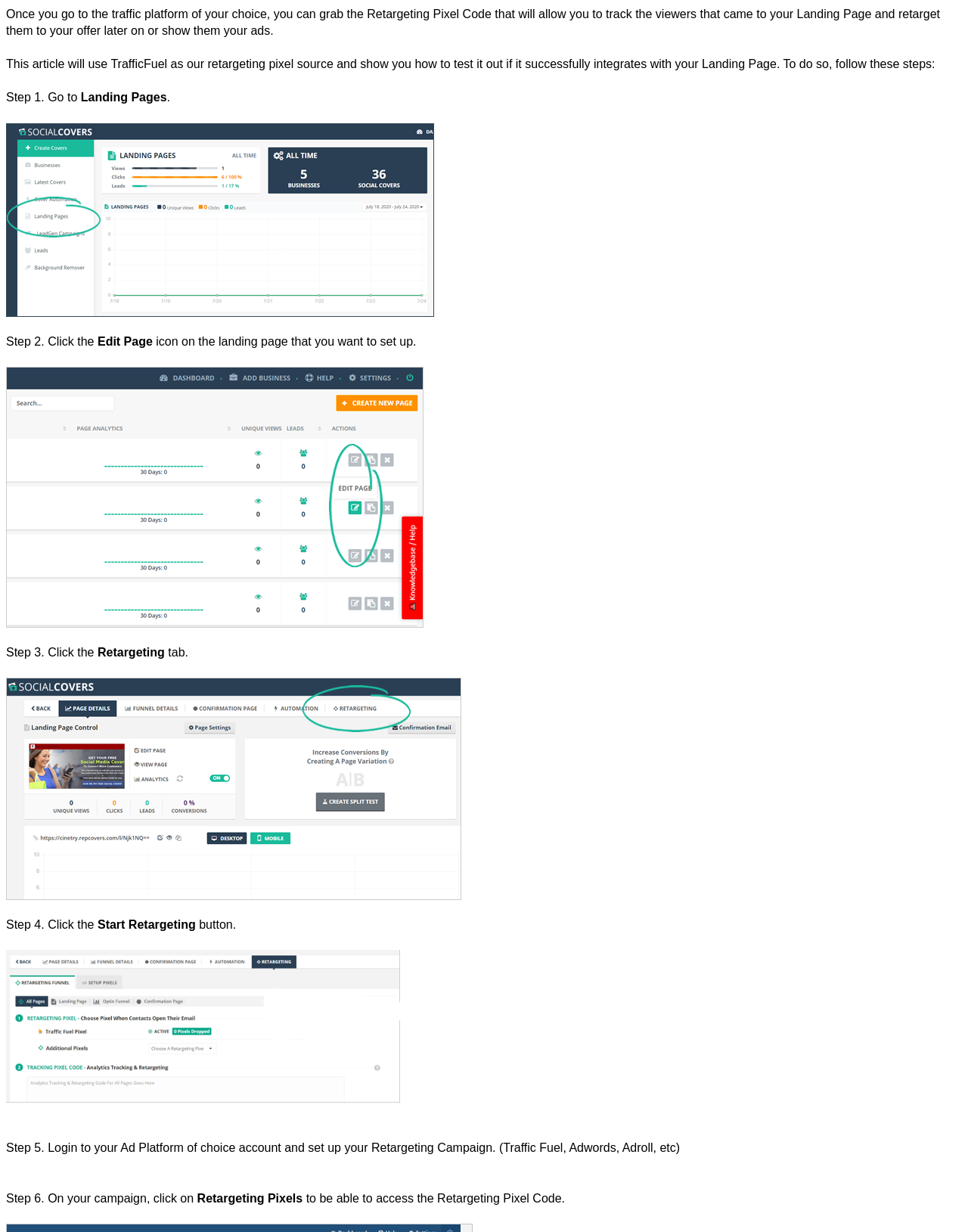What is the purpose of the Edit Page icon?
Look at the screenshot and respond with a single word or phrase.

Set up retargeting